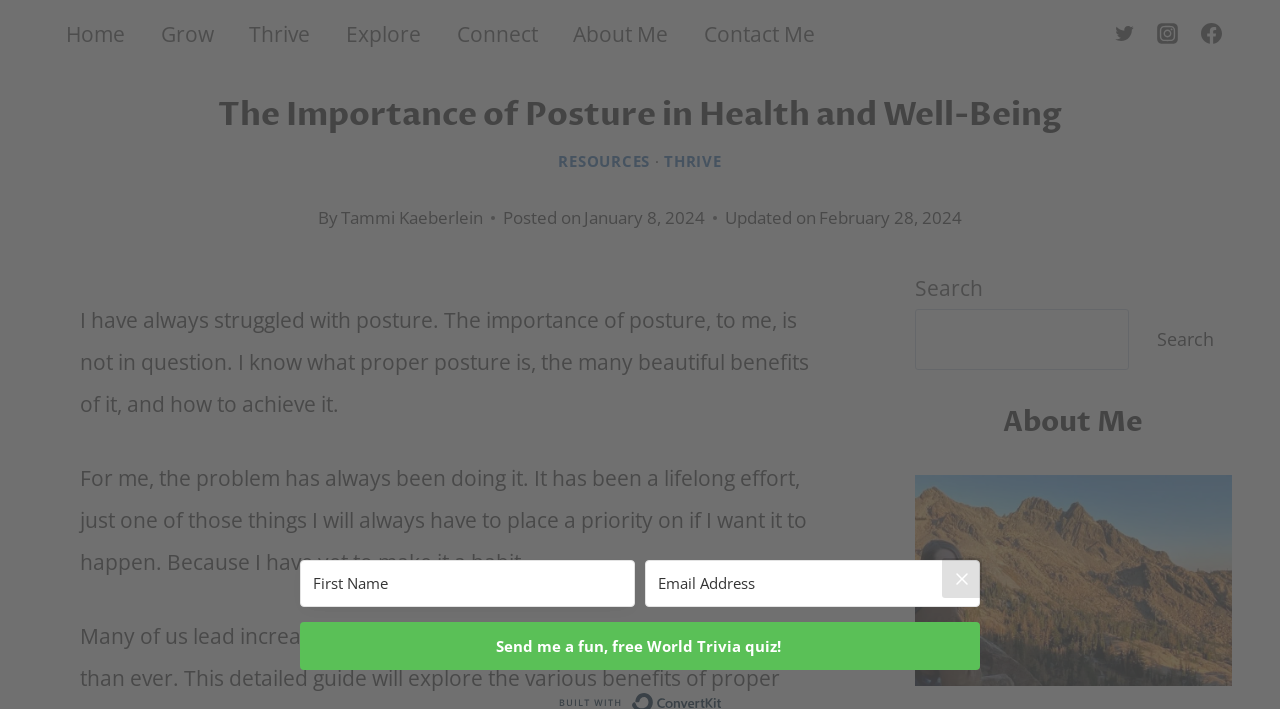What is the primary heading on this webpage?

The Importance of Posture in Health and Well-Being